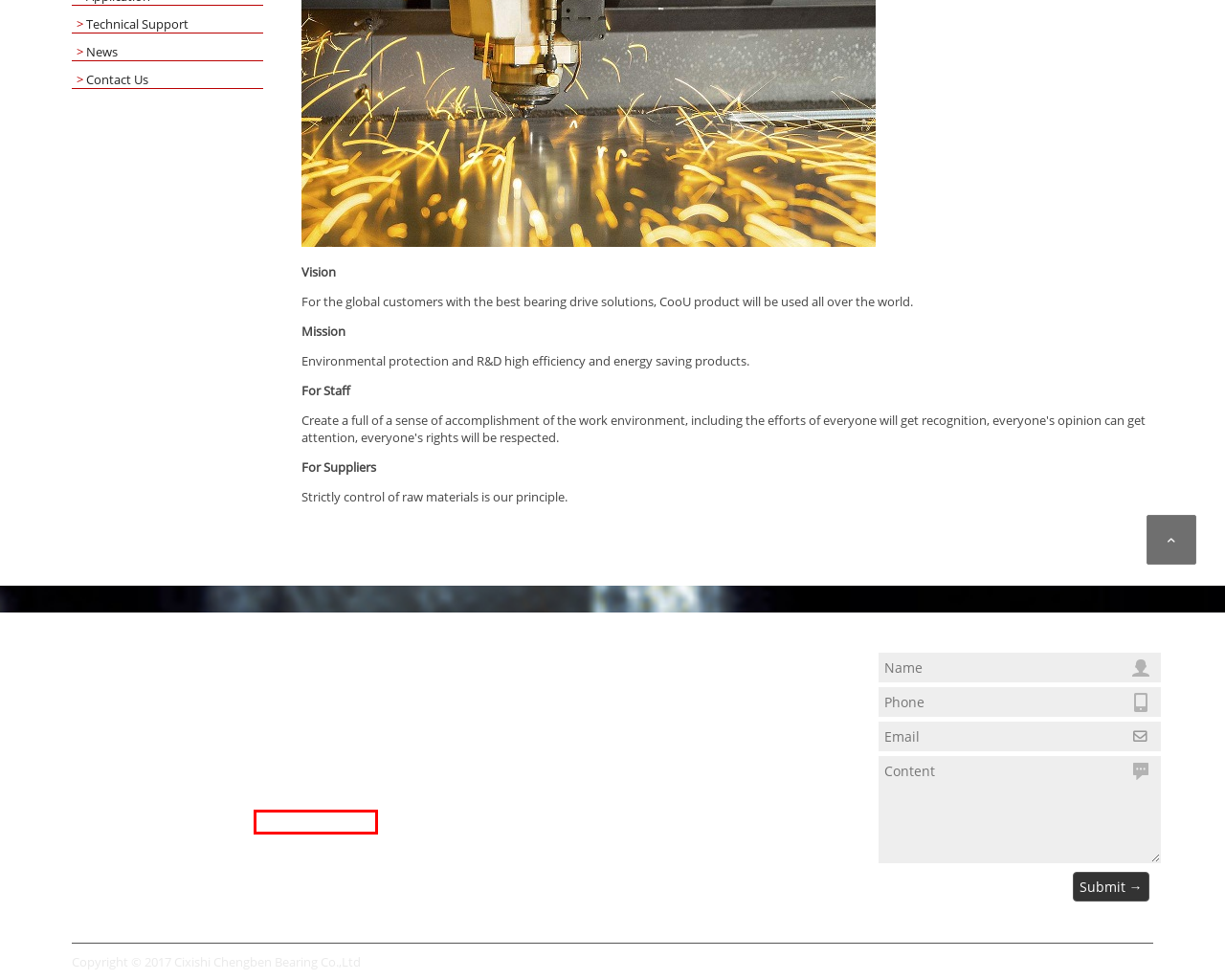A screenshot of a webpage is given, featuring a red bounding box around a UI element. Please choose the webpage description that best aligns with the new webpage after clicking the element in the bounding box. These are the descriptions:
A. 60/62/63 Series  - Products - Cixishi Chengben Bearing Co.,Ltd
B. Non-standard Series - Products - Cixishi Chengben Bearing Co.,Ltd
C. MR Series - Products - Cixishi Chengben Bearing Co.,Ltd
D. R/1600  Series  - Products - Cixishi Chengben Bearing Co.,Ltd
E. NR Series - Products - Cixishi Chengben Bearing Co.,Ltd
F. Pillow Block Series - Products - Cixishi Chengben Bearing Co.,Ltd
G. 16000 Series - Products - Cixishi Chengben Bearing Co.,Ltd
H. 62200/62300/63000 Series - Products - Cixishi Chengben Bearing Co.,Ltd

F